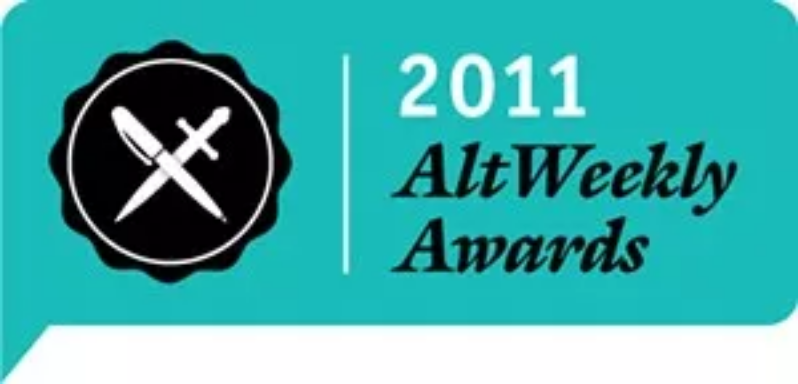What is symbolized by the pen and sword graphic?
Please ensure your answer to the question is detailed and covers all necessary aspects.

The design includes a prominent black and white graphic of a pen and a sword, symbolizing the dual nature of storytelling and advocacy, highlighting the importance of both aspects in alternative journalism.